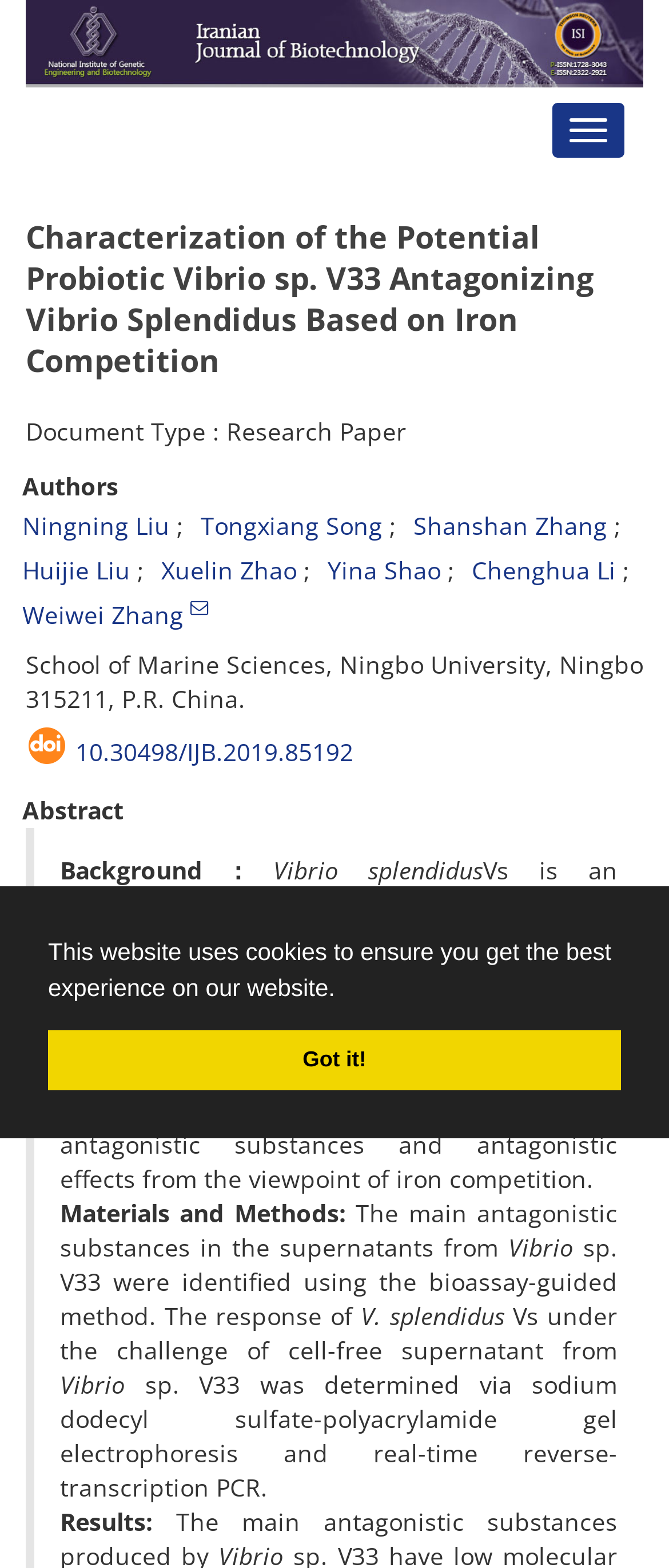Please identify the coordinates of the bounding box for the clickable region that will accomplish this instruction: "Read abstract".

[0.033, 0.506, 0.185, 0.526]